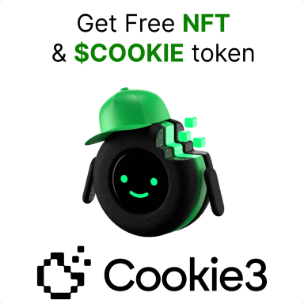Please examine the image and provide a detailed answer to the question: What is being promoted in the message above the character?

The message above the character is promoting an enticing offer, which is to 'Get Free NFT & $COOKIE token', as stated in the caption.